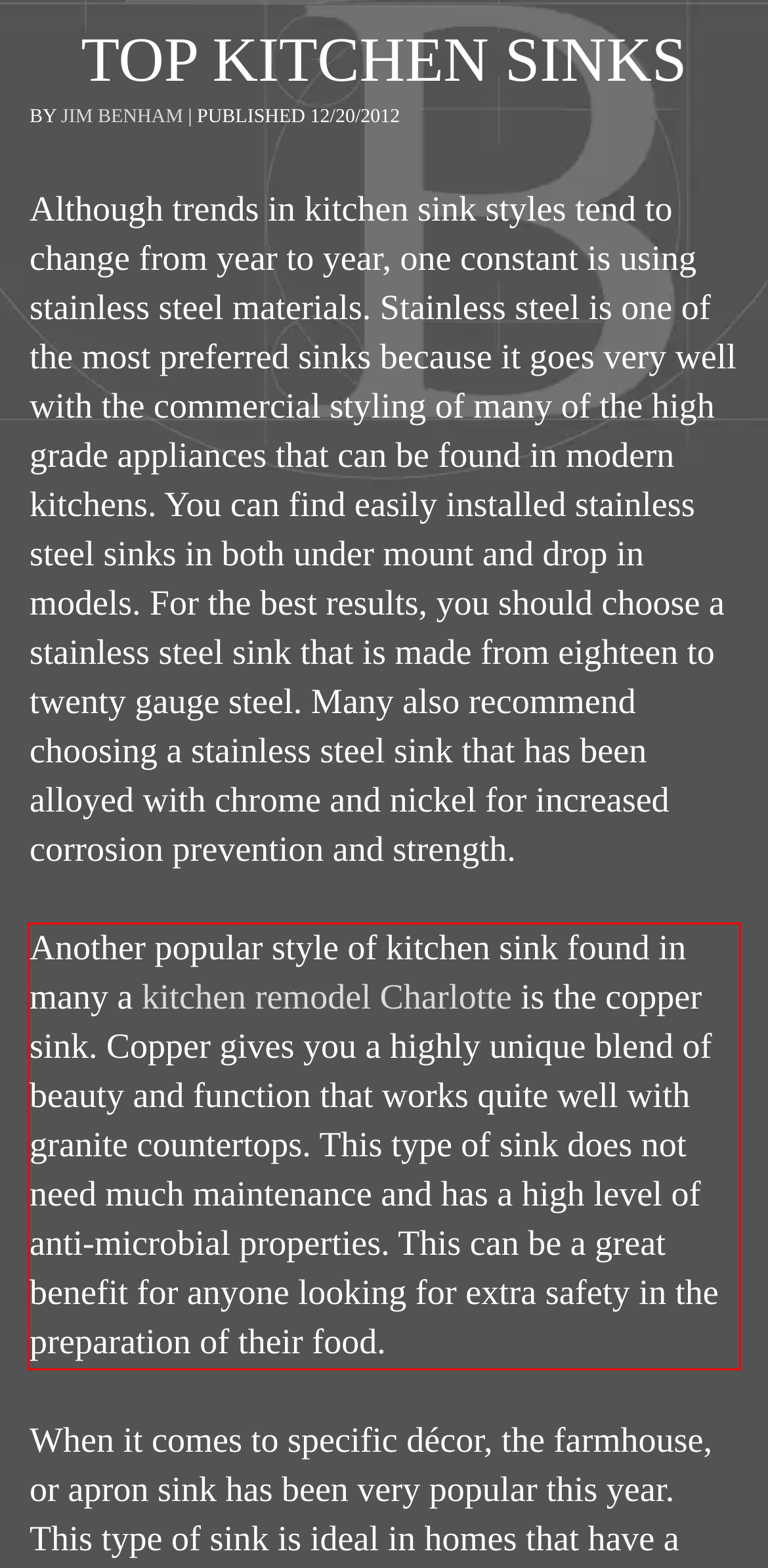Given a webpage screenshot with a red bounding box, perform OCR to read and deliver the text enclosed by the red bounding box.

Another popular style of kitchen sink found in many a kitchen remodel Charlotte is the copper sink. Copper gives you a highly unique blend of beauty and function that works quite well with granite countertops. This type of sink does not need much maintenance and has a high level of anti-microbial properties. This can be a great benefit for anyone looking for extra safety in the preparation of their food.